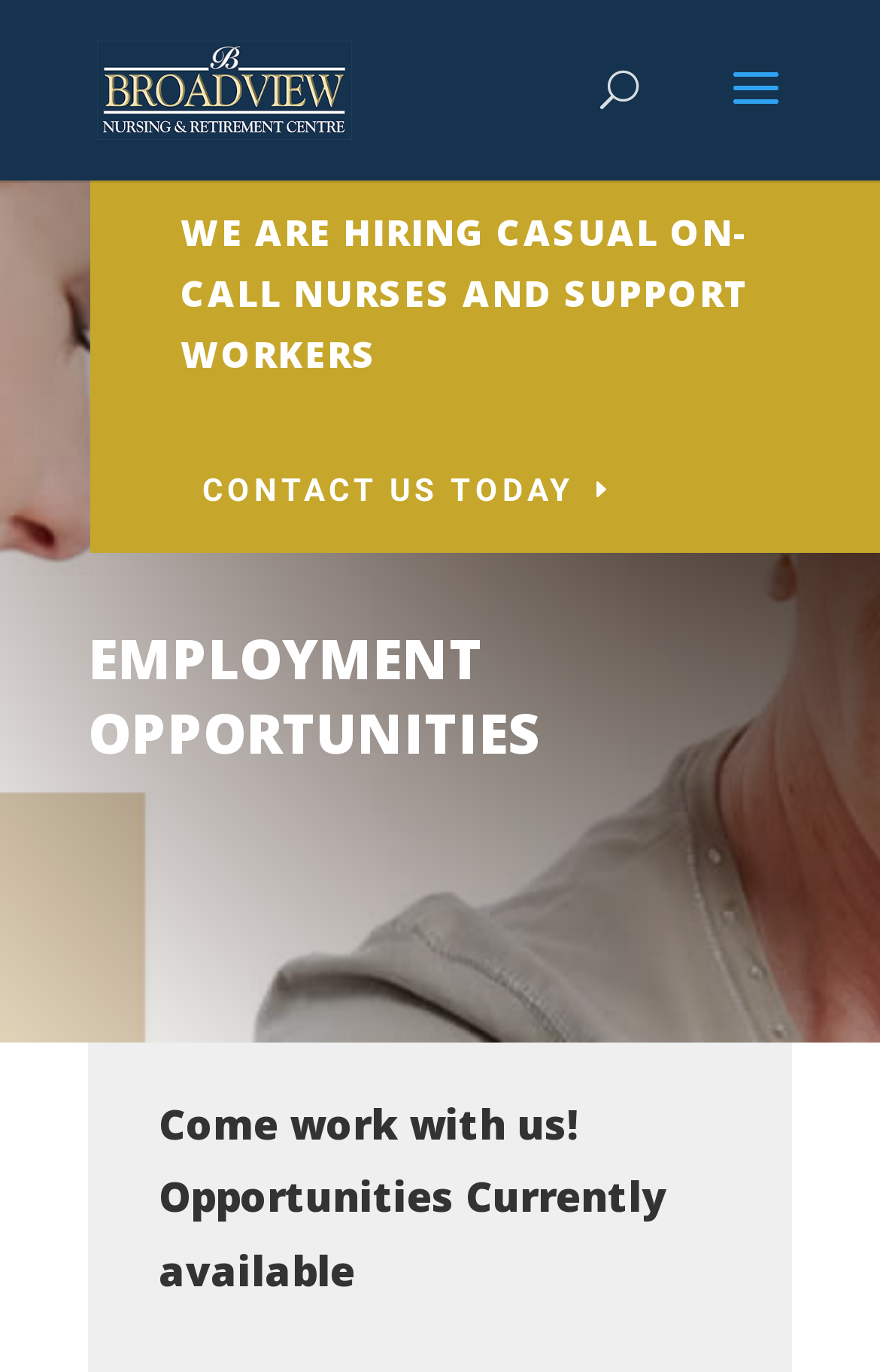What action can users take on this webpage?
Could you answer the question with a detailed and thorough explanation?

The link 'CONTACT US TODAY' suggests that users can take action by contacting the centre, likely to inquire about job opportunities or to apply for a position. This is further supported by the presence of headings related to employment opportunities.